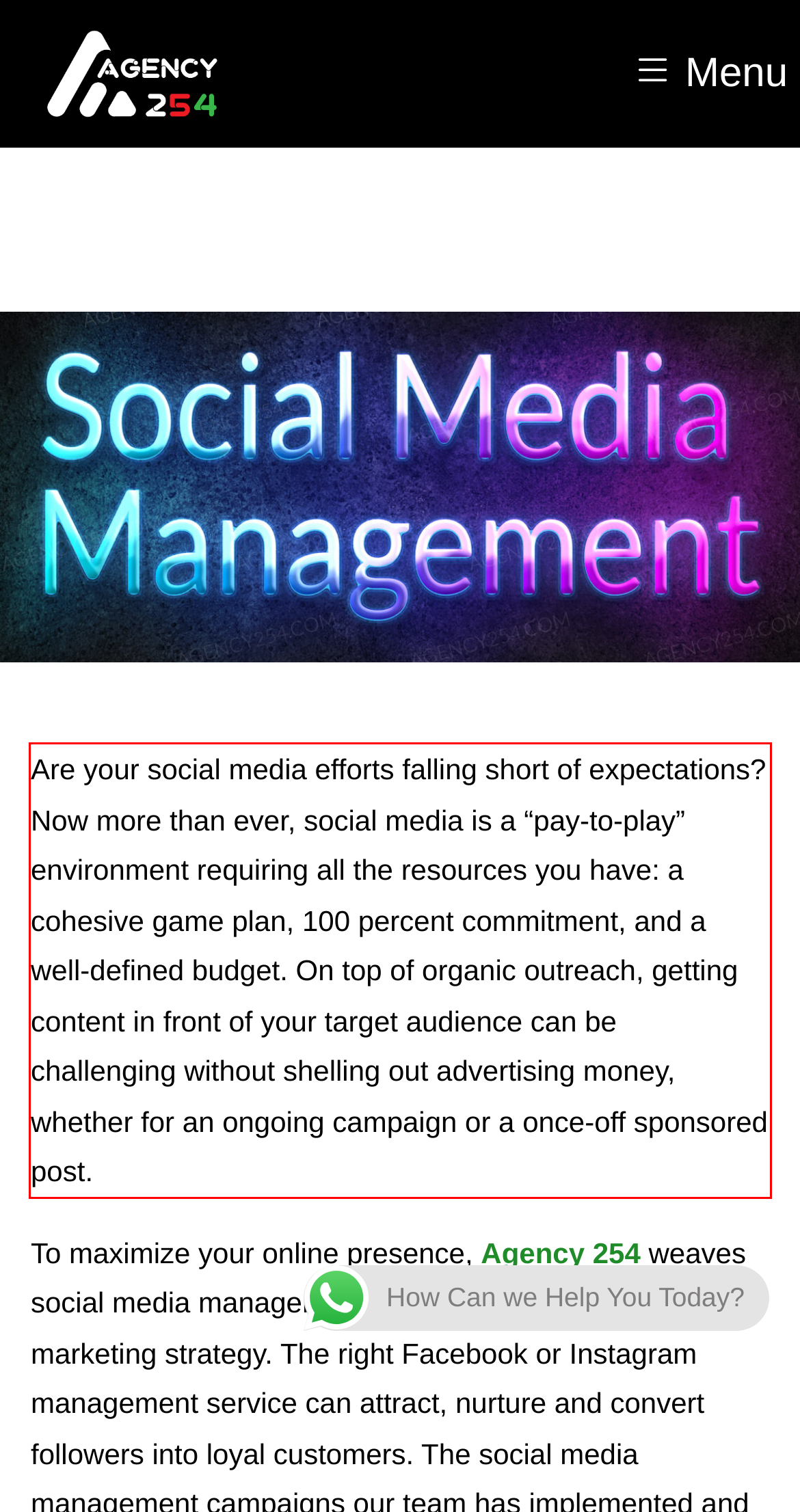You have a screenshot of a webpage where a UI element is enclosed in a red rectangle. Perform OCR to capture the text inside this red rectangle.

Are your social media efforts falling short of expectations? Now more than ever, social media is a “pay-to-play” environment requiring all the resources you have: a cohesive game plan, 100 percent commitment, and a well-defined budget. On top of organic outreach, getting content in front of your target audience can be challenging without shelling out advertising money, whether for an ongoing campaign or a once-off sponsored post.